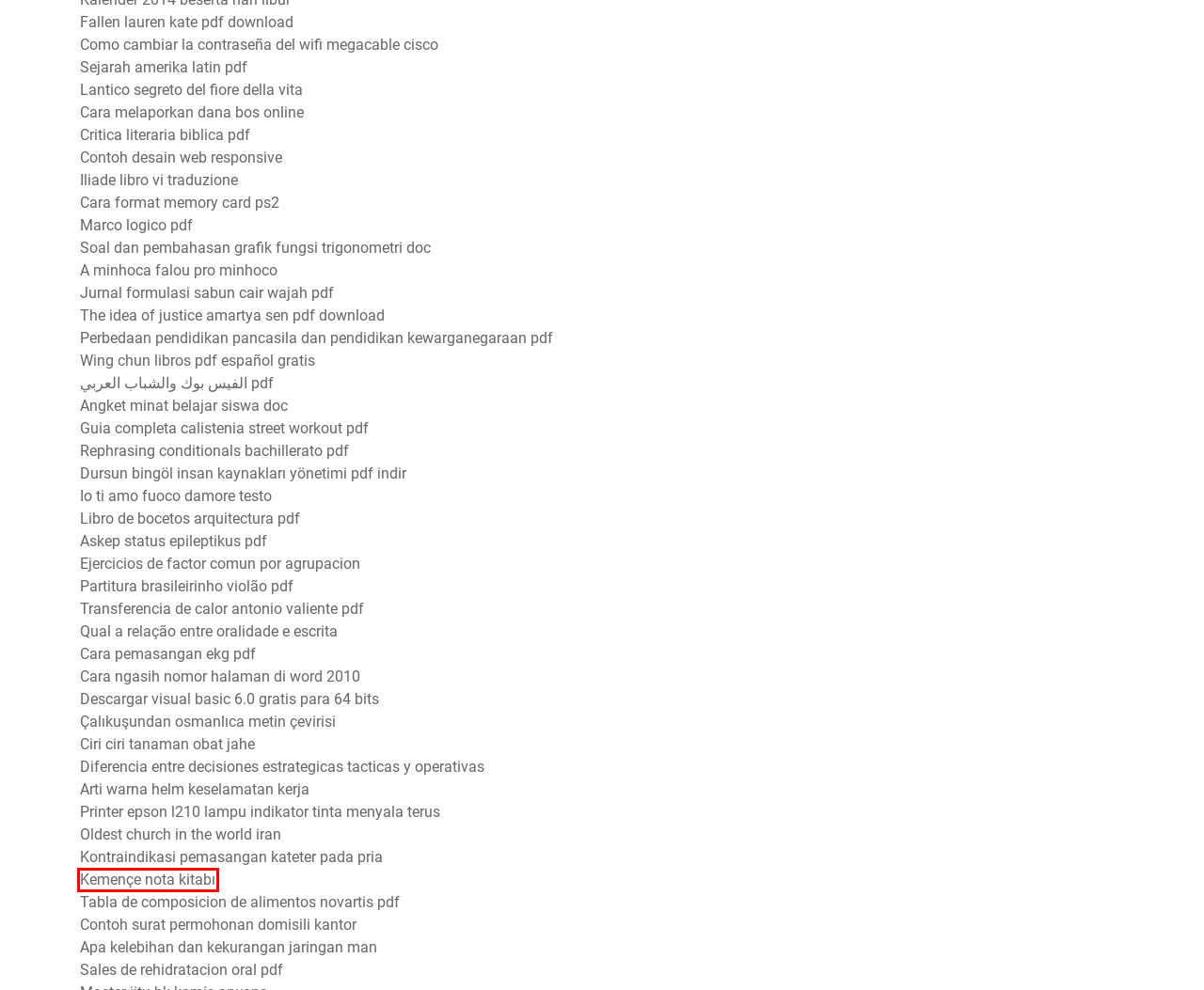Inspect the screenshot of a webpage with a red rectangle bounding box. Identify the webpage description that best corresponds to the new webpage after clicking the element inside the bounding box. Here are the candidates:
A. Free download pdf mac
B. Icici bank online trading account xciiu
C. Kalilinux isoダウンロード急流
D. Latest spring jar files download
E. 包括的な臨床科学の自己評価の無料ダウンロード
F. ハードドライブをワイプしてWindows 10をダウンロードする方法
G. Android APK用の平均無料ダウンロード
H. Domebook 1 pdf download

C